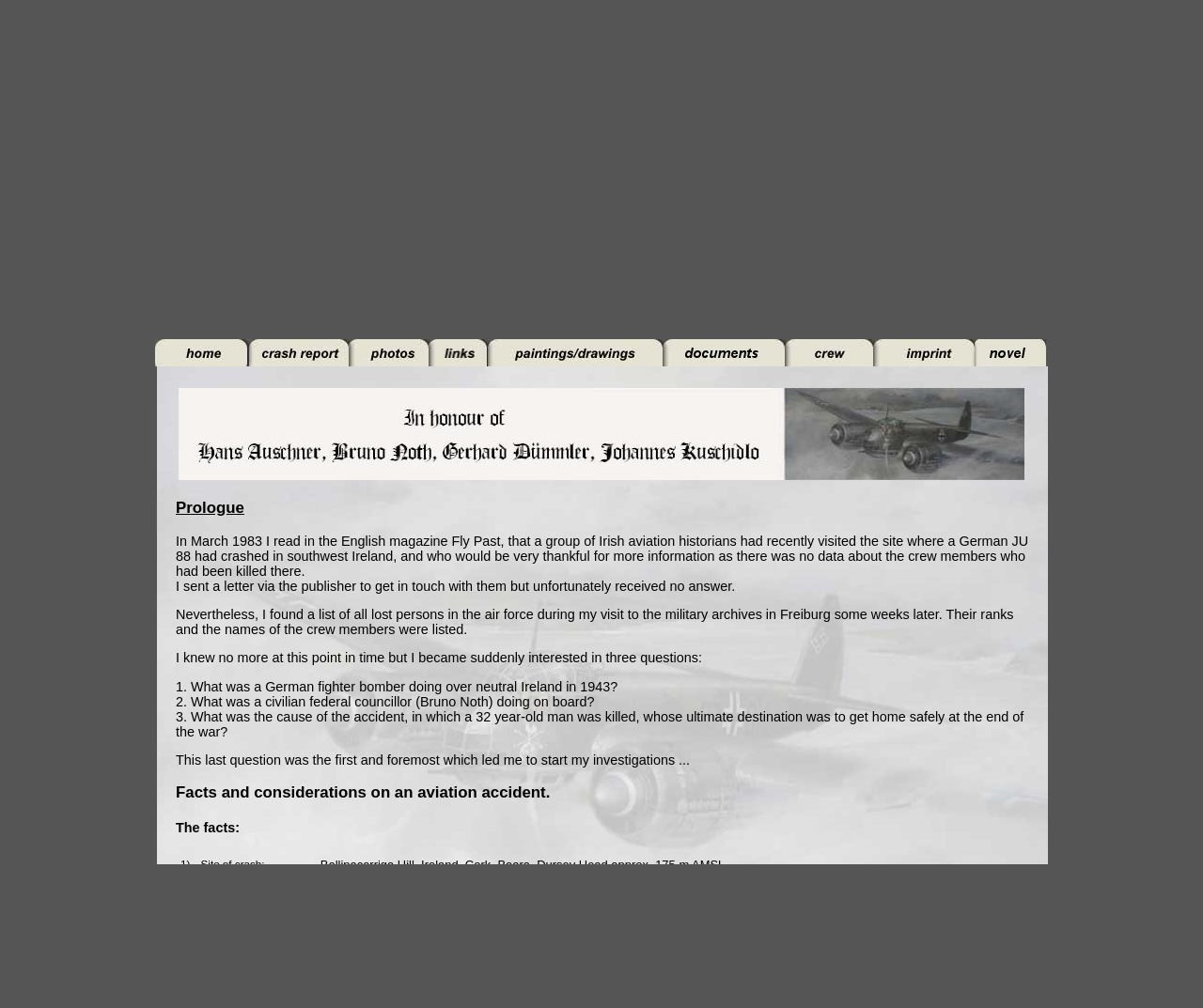Offer a detailed explanation of the webpage layout and contents.

The webpage is about a tragic plane crash that occurred on July 23, 1943, in southwest Ireland. At the top, there is a row of 9 links, each with an accompanying image, labeled as "photos", "links", "photos", "Ireland-research", "crew", "imprint", and two unlabeled links. These links are evenly spaced and take up the majority of the top section of the page.

Below the links, there is a large block of text that describes the plane crash, including the date, time, and location of the incident, as well as the names of the crew members who died: Hans Auschner, Bruno Noth, Gerhard Dümmler, and Johannes Kuschidlo. The text also mentions that the plane was a German Junkers JU-88. This text block takes up most of the remaining space on the page.

There is no prominent image or graphic on the page, aside from the small images accompanying each link at the top. The overall layout is simple and focused on presenting the information about the plane crash.